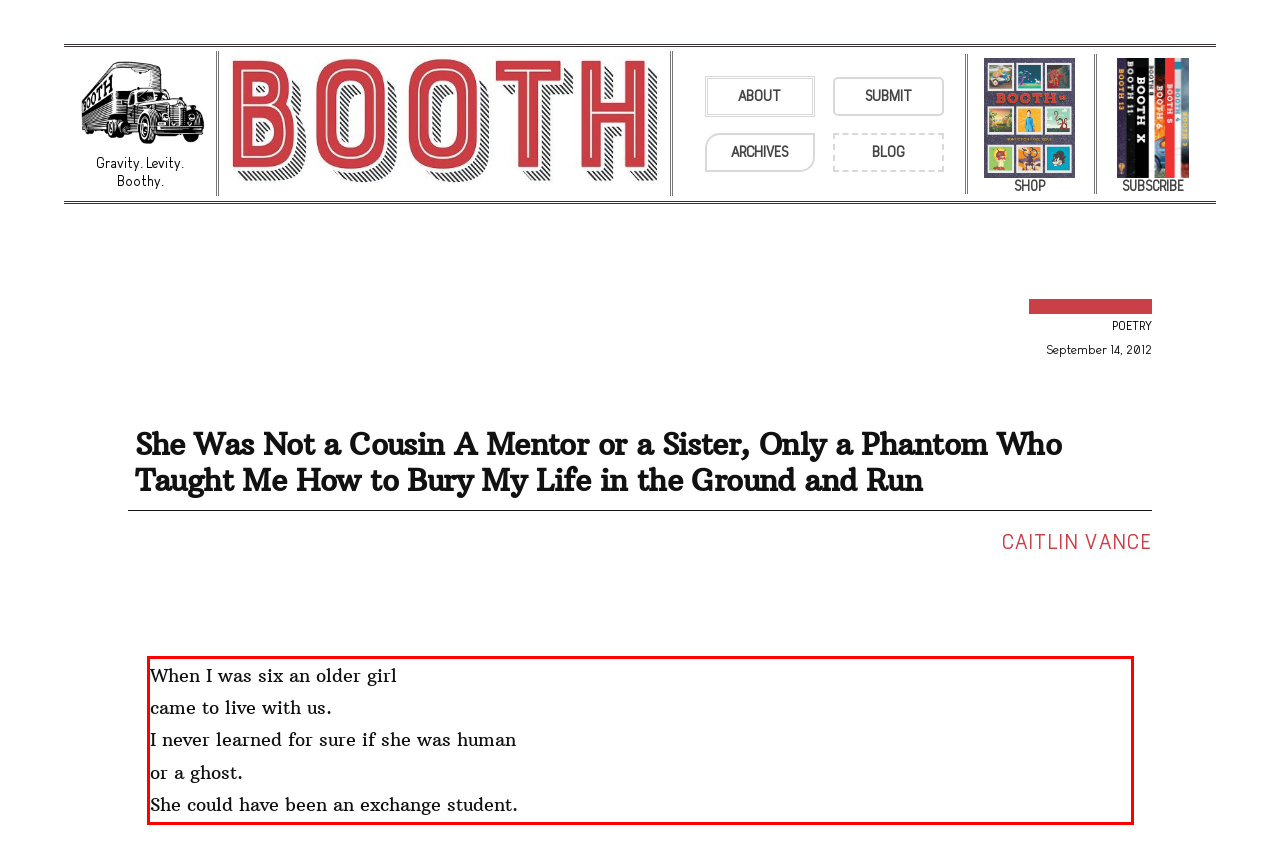Please examine the webpage screenshot containing a red bounding box and use OCR to recognize and output the text inside the red bounding box.

When I was six an older girl came to live with us. I never learned for sure if she was human or a ghost. She could have been an exchange student.